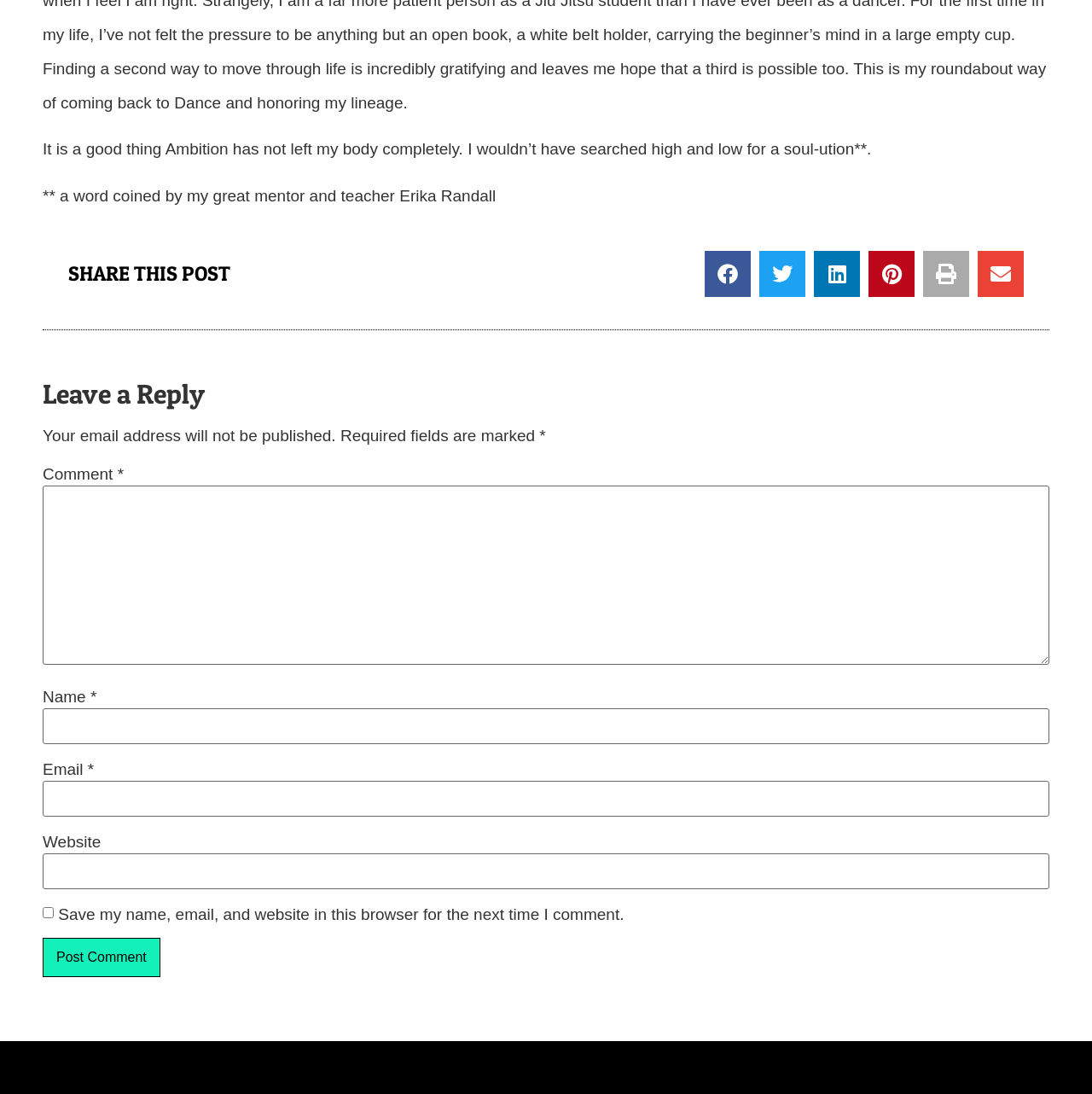Please determine the bounding box coordinates, formatted as (top-left x, top-left y, bottom-right x, bottom-right y), with all values as floating point numbers between 0 and 1. Identify the bounding box of the region described as: parent_node: Email * aria-describedby="email-notes" name="email"

[0.039, 0.714, 0.961, 0.747]